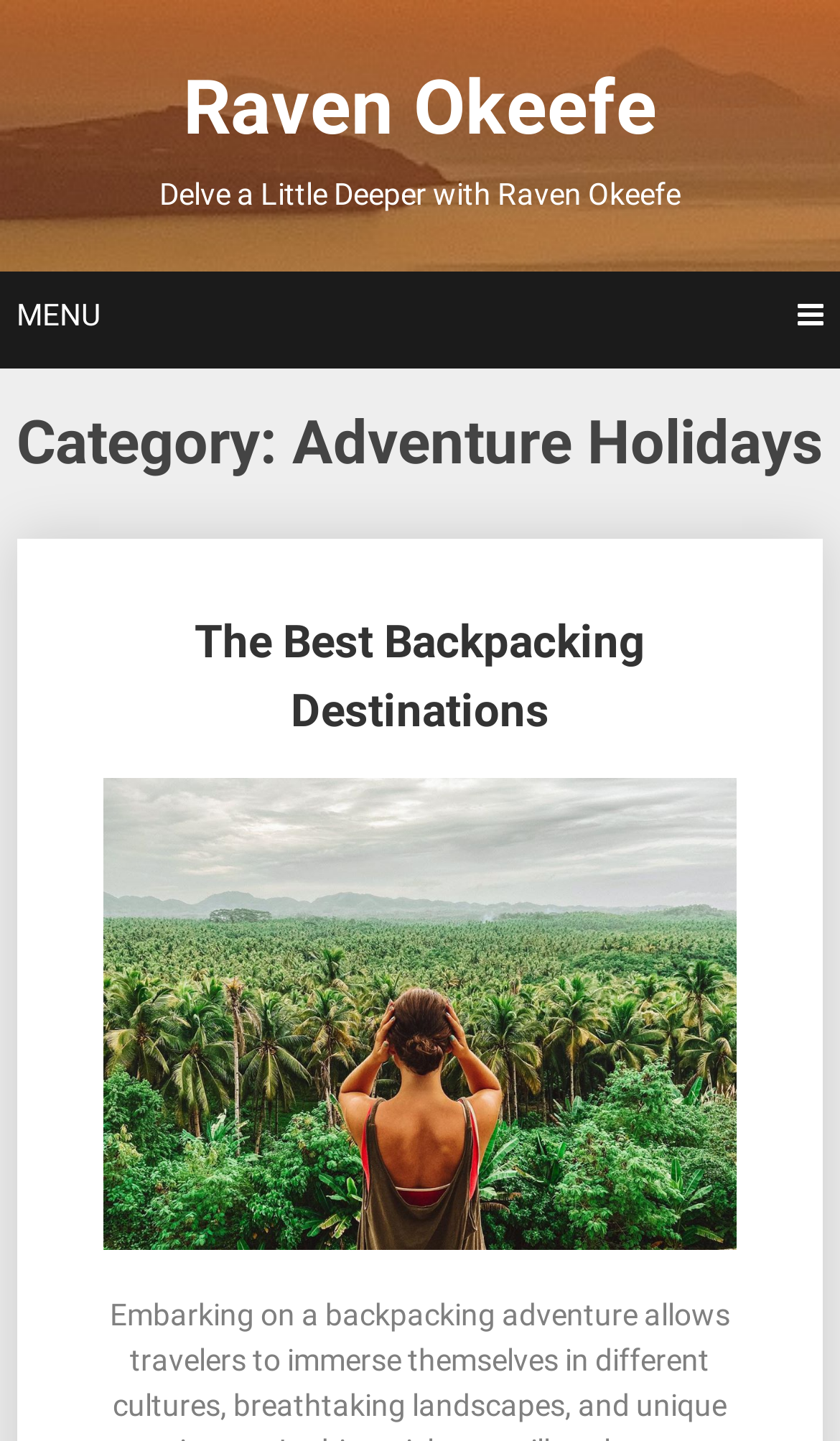Could you identify the text that serves as the heading for this webpage?

Category: Adventure Holidays